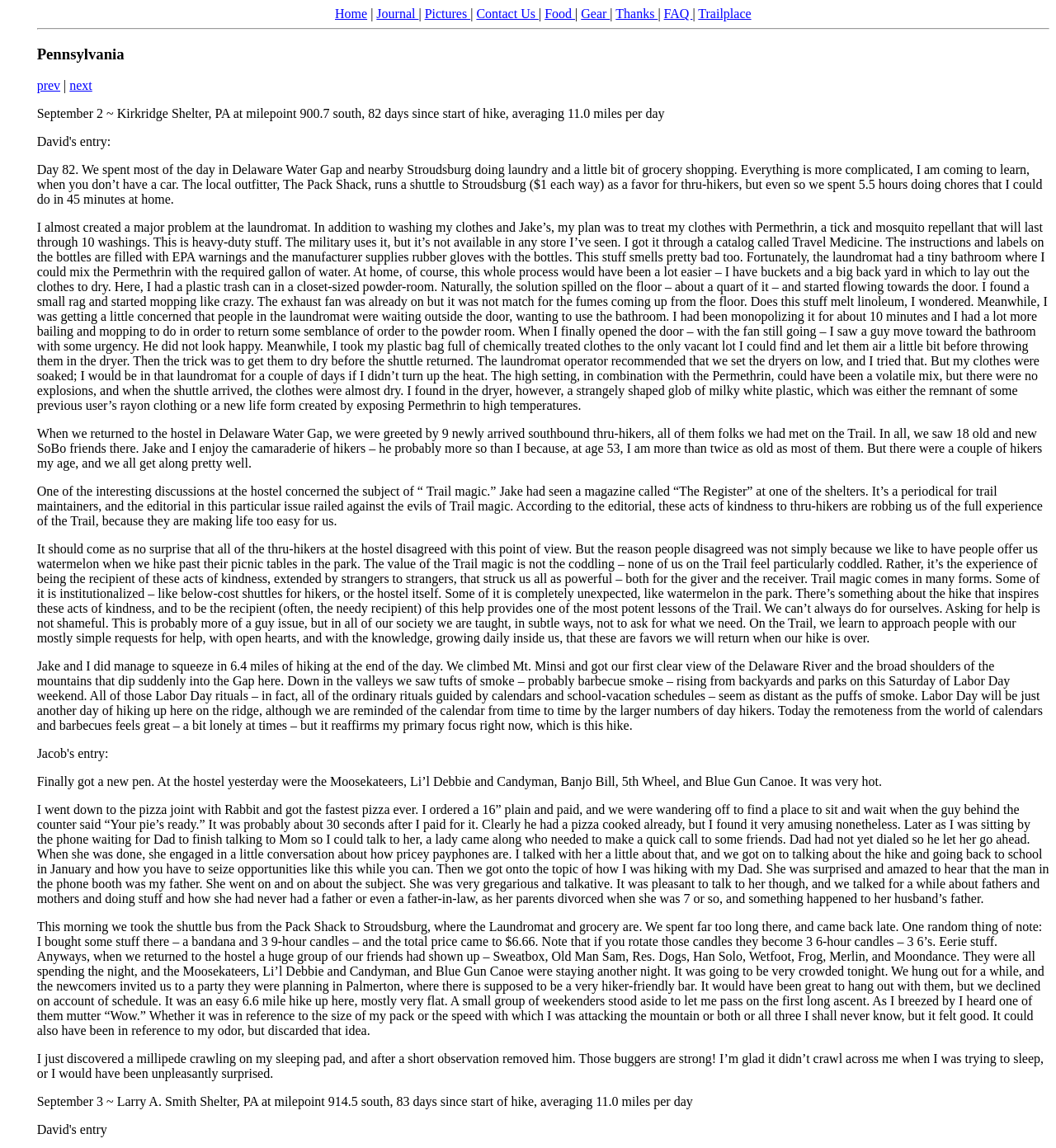Can you find the bounding box coordinates for the element that needs to be clicked to execute this instruction: "Click on the 'Contact Us' link"? The coordinates should be given as four float numbers between 0 and 1, i.e., [left, top, right, bottom].

[0.451, 0.006, 0.51, 0.018]